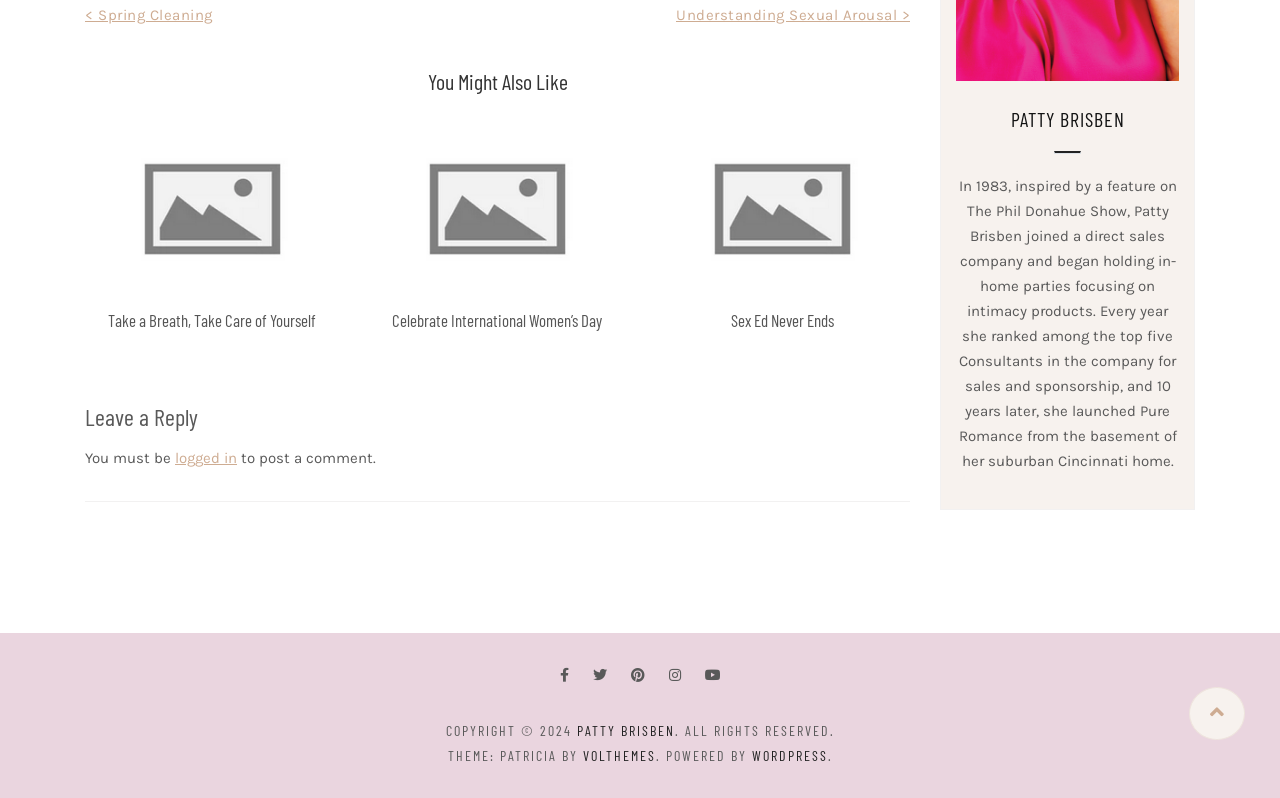From the element description WordPress, predict the bounding box coordinates of the UI element. The coordinates must be specified in the format (top-left x, top-left y, bottom-right x, bottom-right y) and should be within the 0 to 1 range.

[0.587, 0.937, 0.646, 0.958]